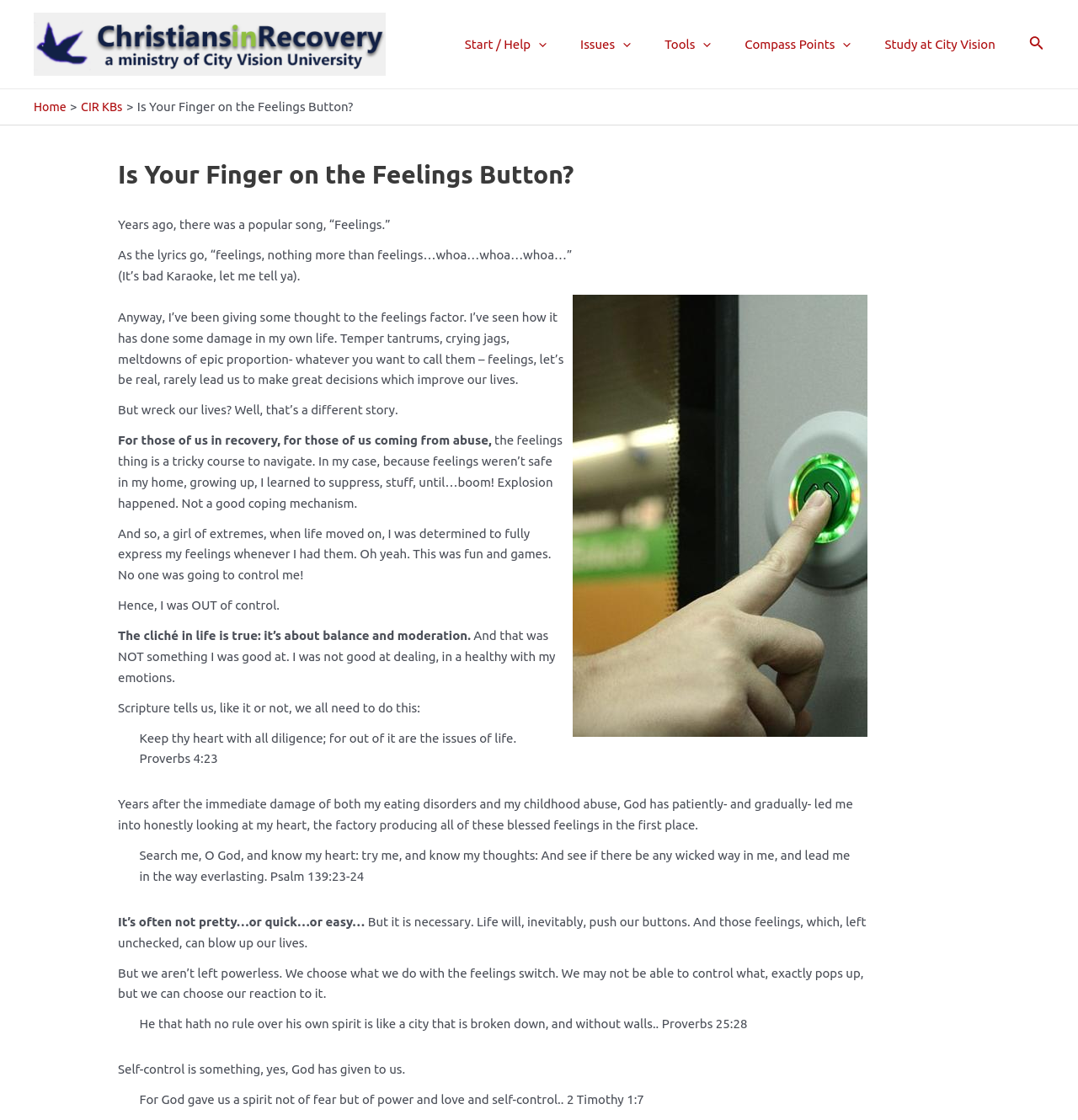Extract the primary heading text from the webpage.

Is Your Finger on the Feelings Button?